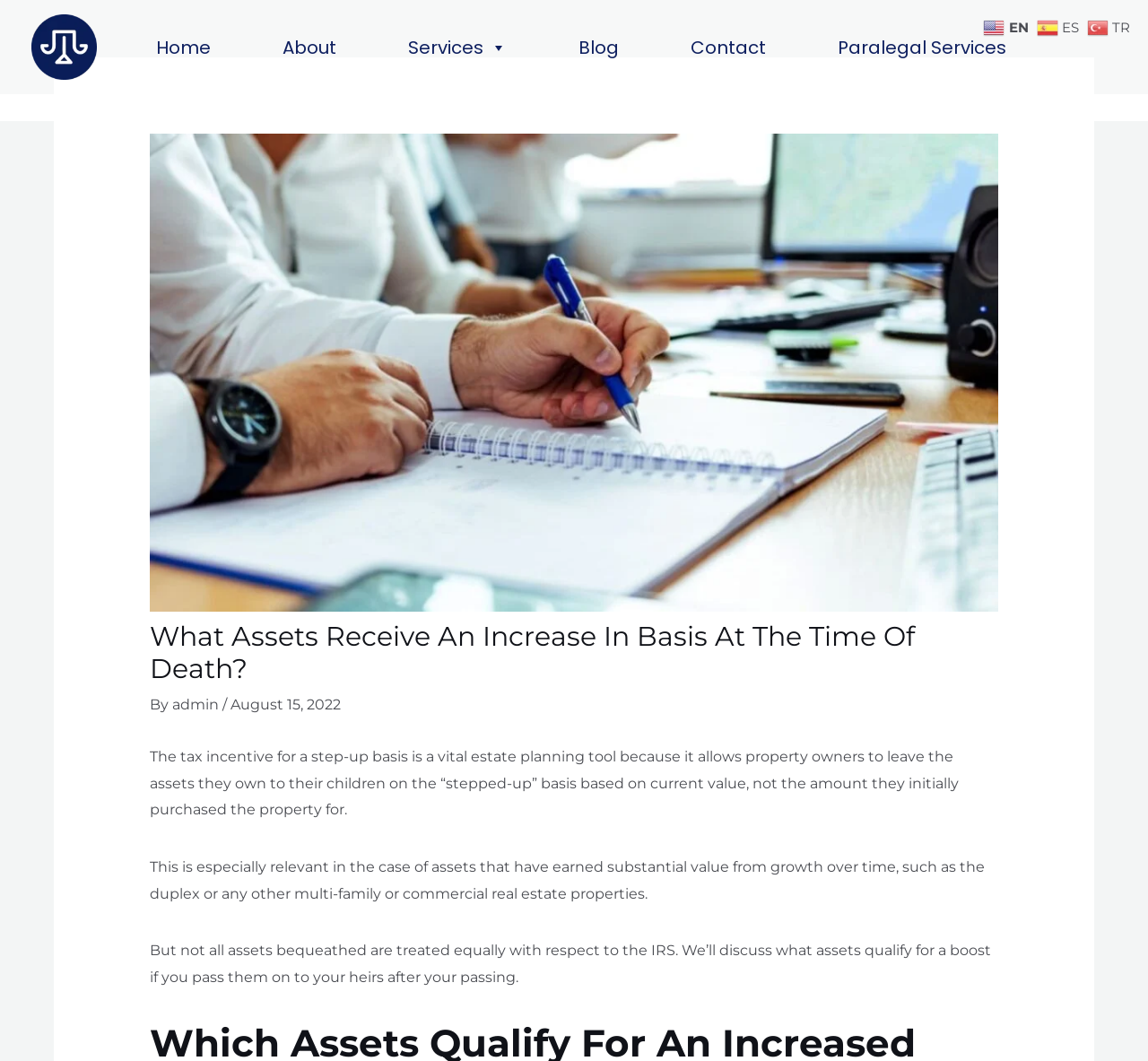Locate the bounding box of the UI element defined by this description: "Contact". The coordinates should be given as four float numbers between 0 and 1, formatted as [left, top, right, bottom].

[0.594, 0.027, 0.675, 0.061]